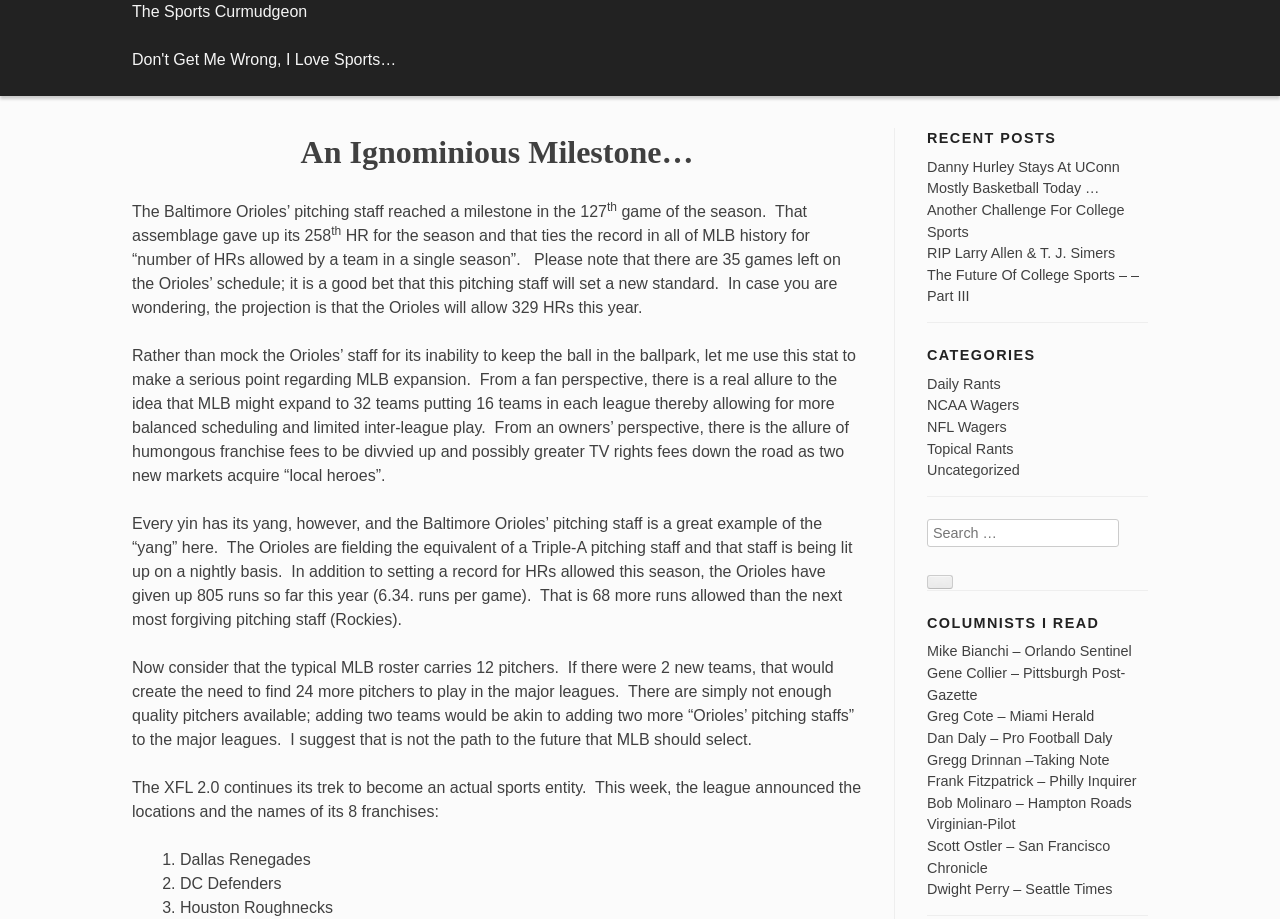How many pitchers are typically on an MLB roster?
Please provide a detailed and thorough answer to the question.

The answer can be found in the middle of the article, which states that the typical MLB roster carries 12 pitchers.